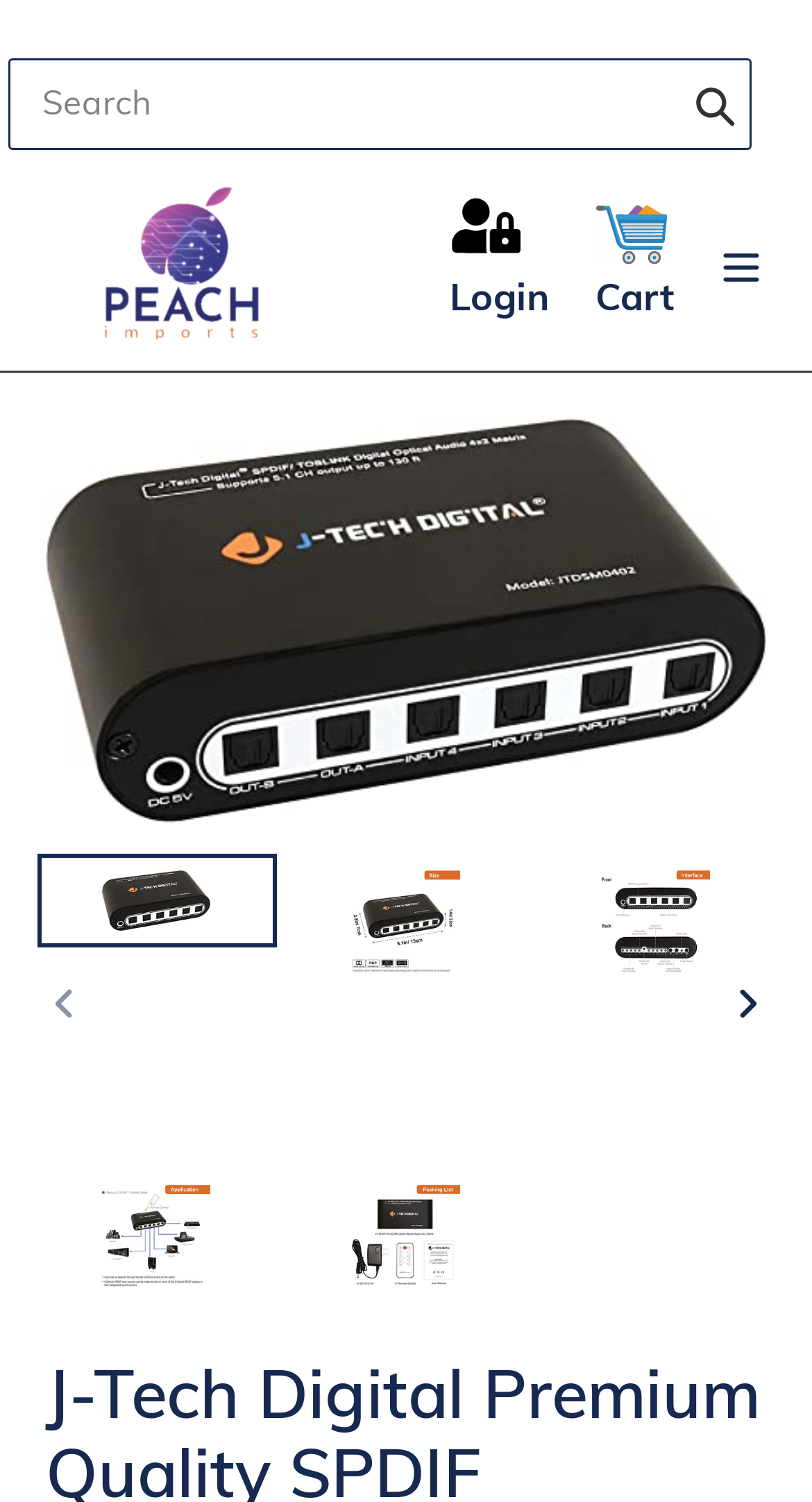Please determine the headline of the webpage and provide its content.

J-Tech Digital Premium Quality SPDIF TOSLINK Digital Optical Audio 4x2 Matrix (Four Inputs Two Outputs)